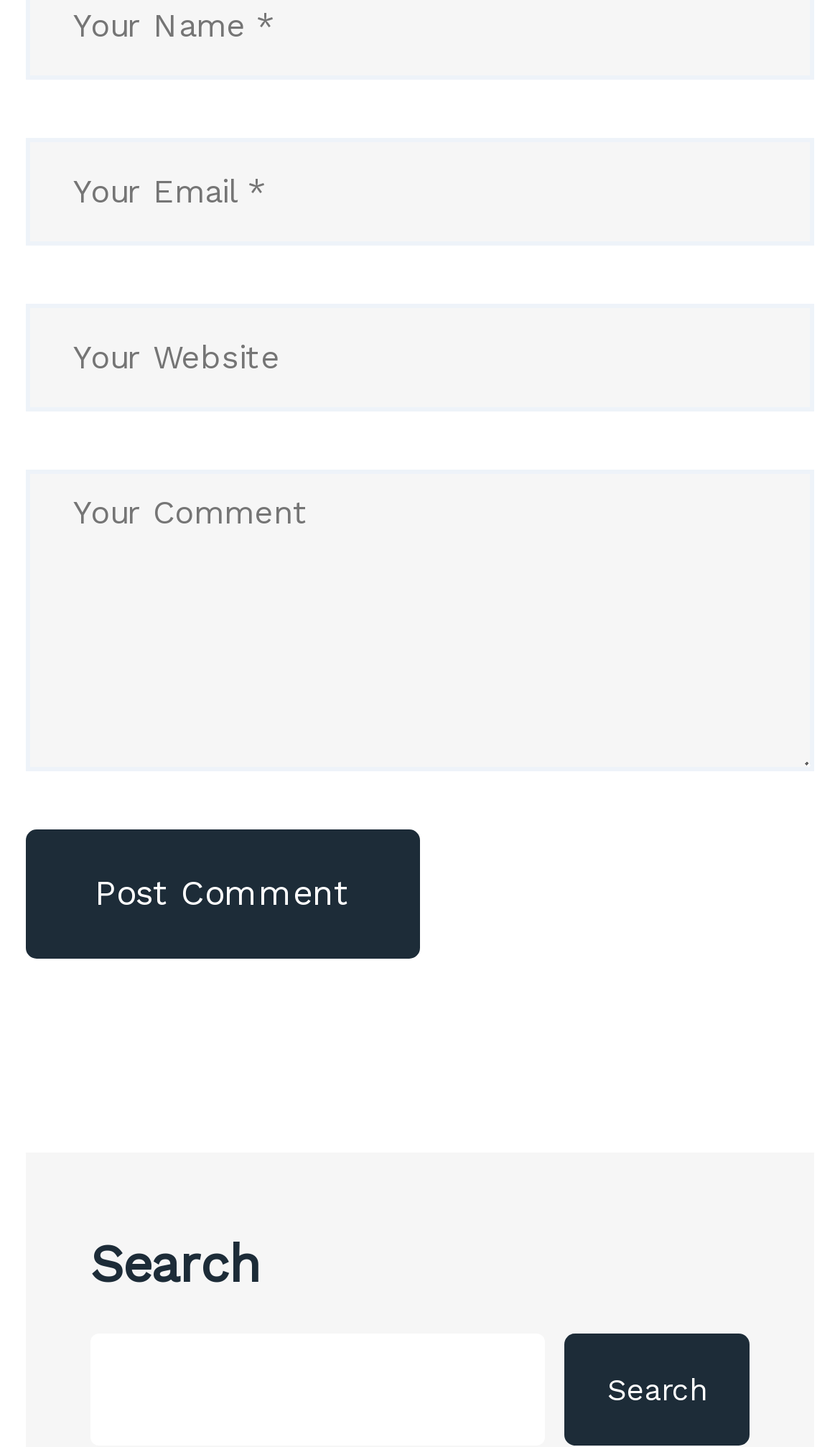Find the bounding box of the element with the following description: "Search". The coordinates must be four float numbers between 0 and 1, formatted as [left, top, right, bottom].

[0.672, 0.922, 0.892, 0.999]